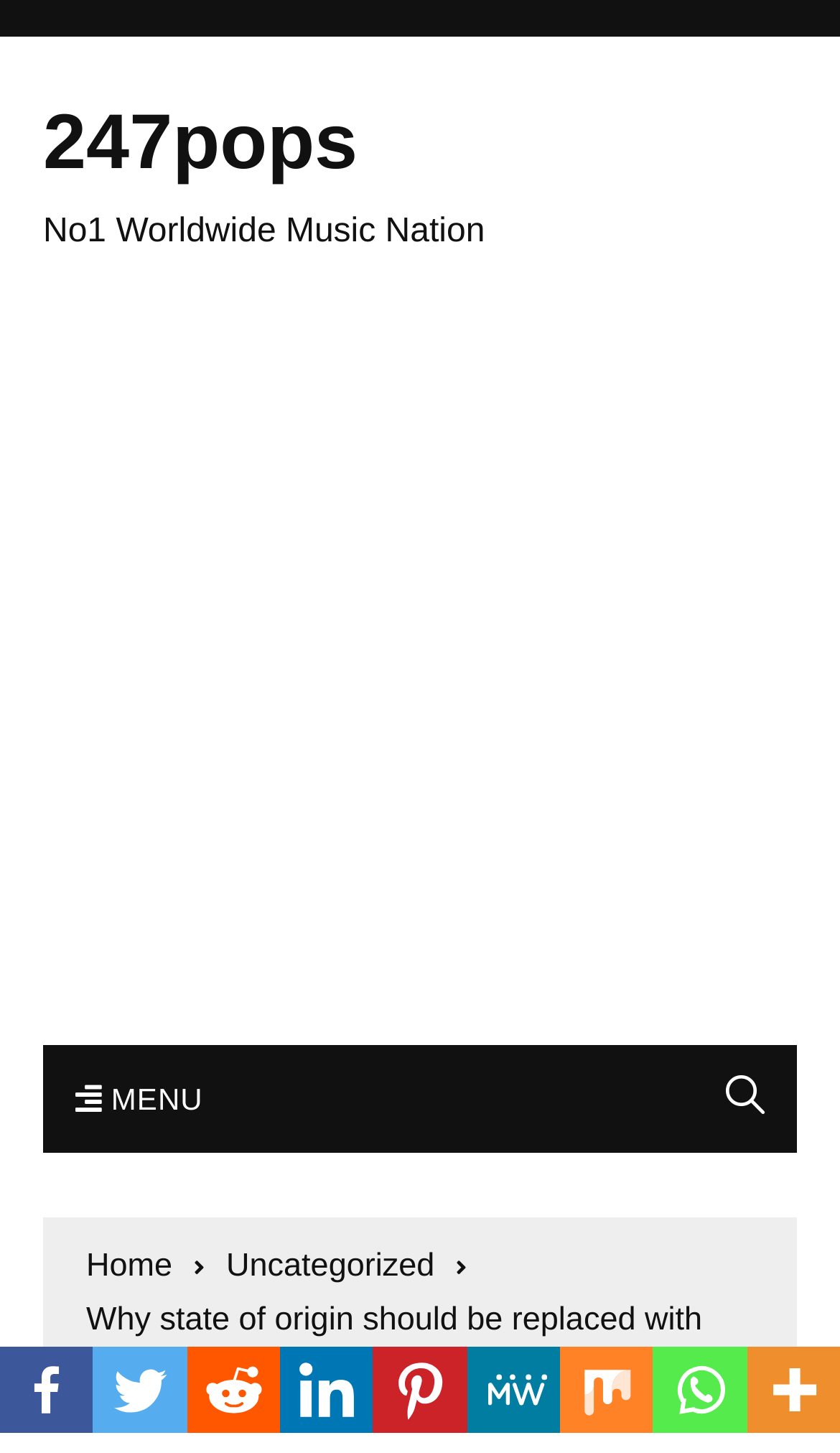Provide the bounding box coordinates of the area you need to click to execute the following instruction: "Go to Home page".

[0.103, 0.854, 0.244, 0.89]